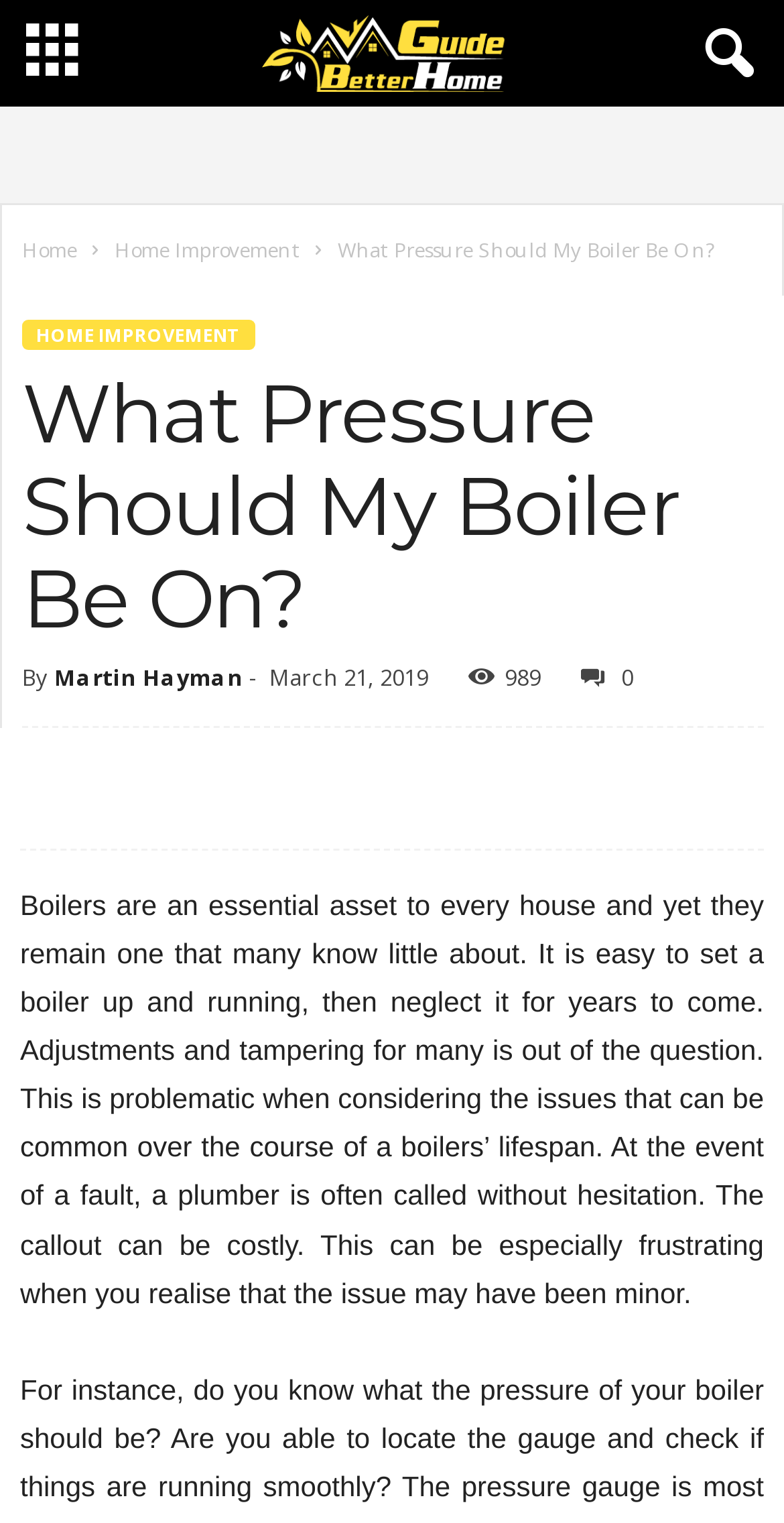Give a succinct answer to this question in a single word or phrase: 
When was this article published?

March 21, 2019